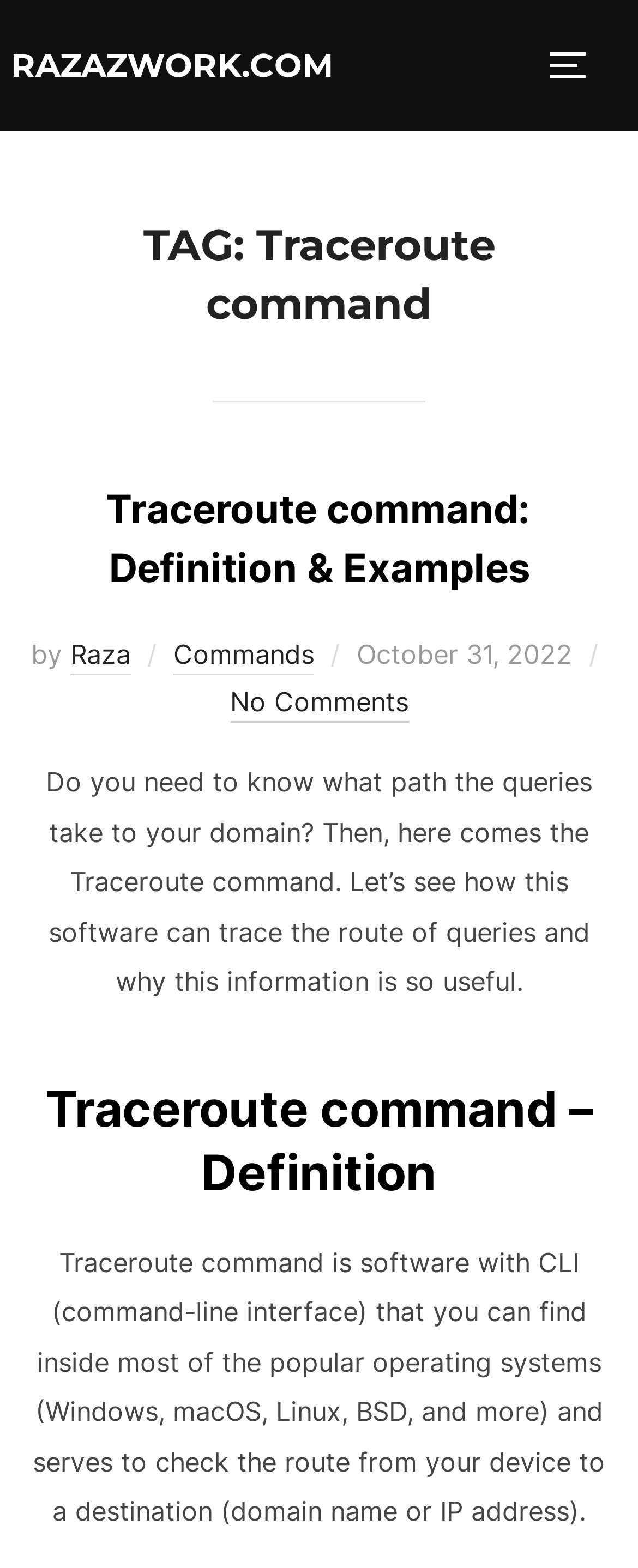Determine the heading of the webpage and extract its text content.

TAG: Traceroute command